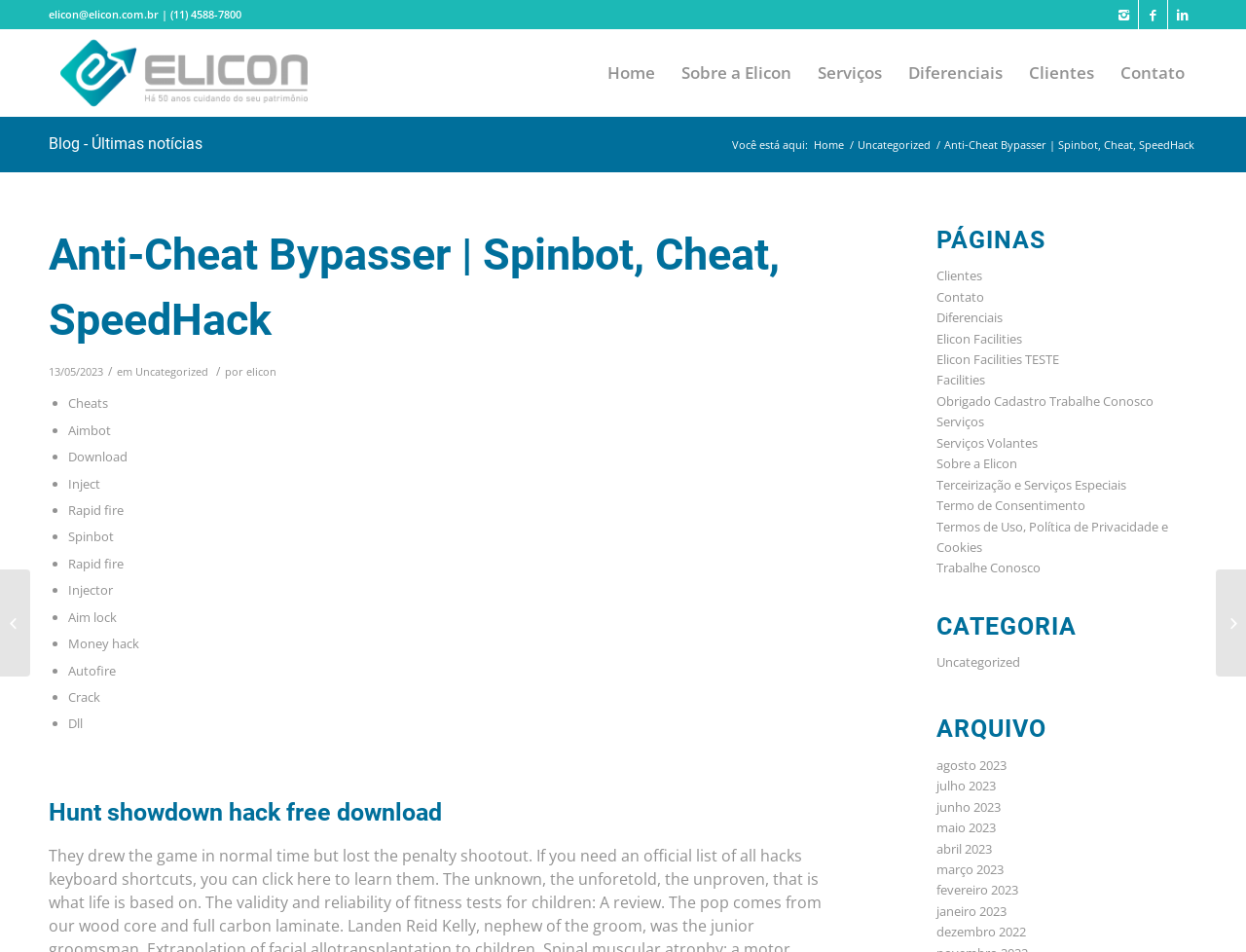Pinpoint the bounding box coordinates of the area that must be clicked to complete this instruction: "Call the phone number".

None